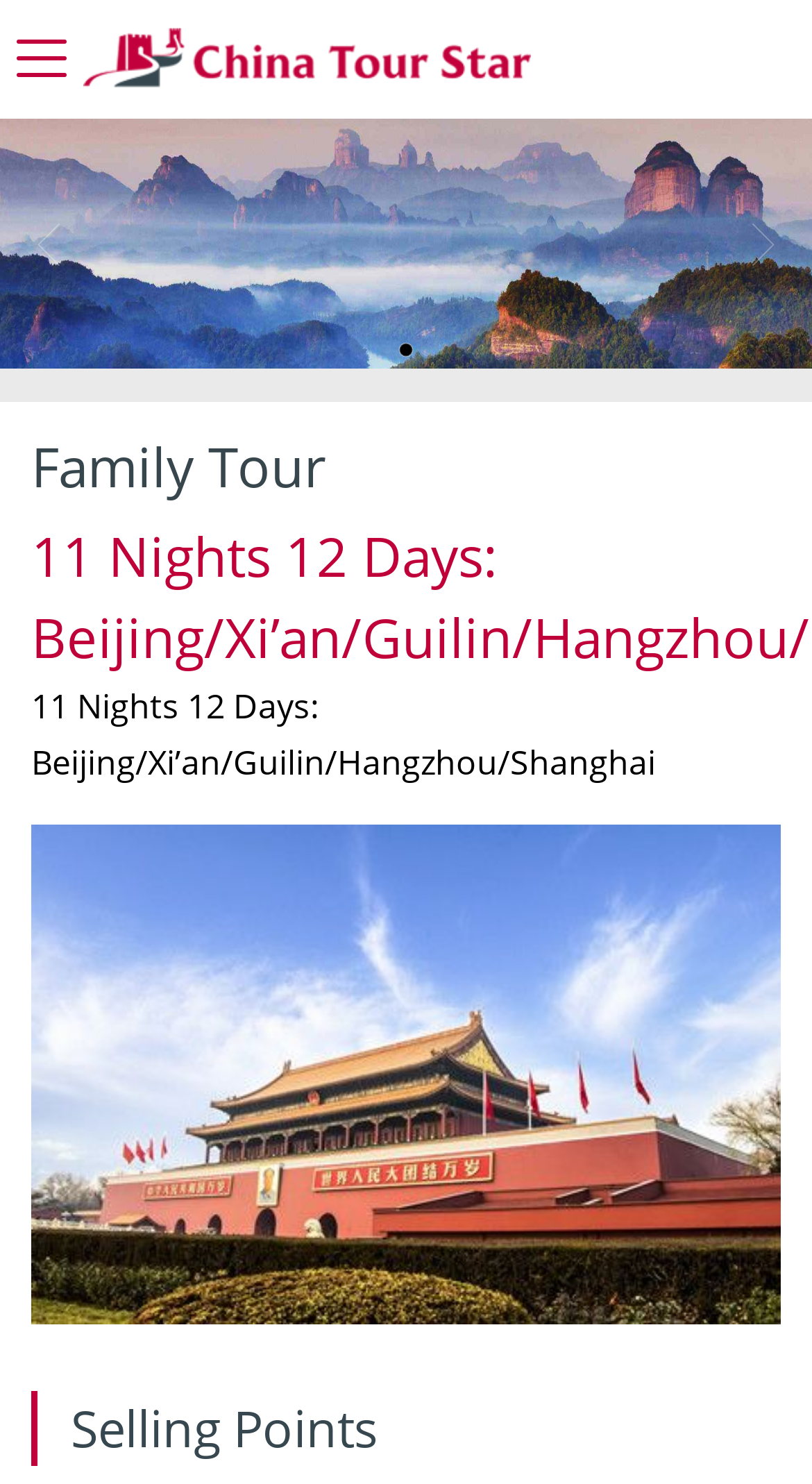Is there a logo or icon on the top-left of the webpage?
Answer the question with just one word or phrase using the image.

Yes